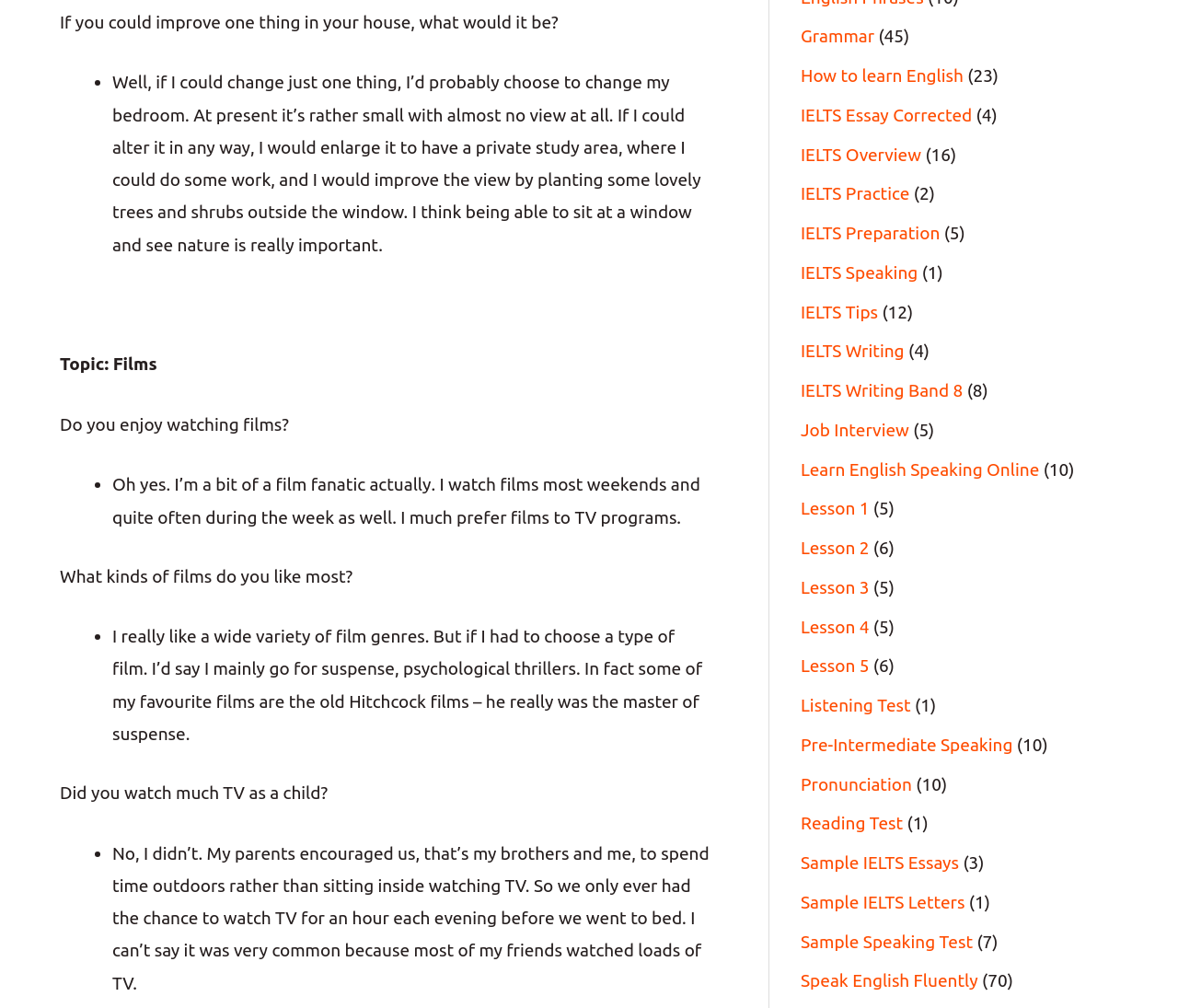Could you find the bounding box coordinates of the clickable area to complete this instruction: "View 'IELTS Essay Corrected'"?

[0.68, 0.104, 0.825, 0.124]